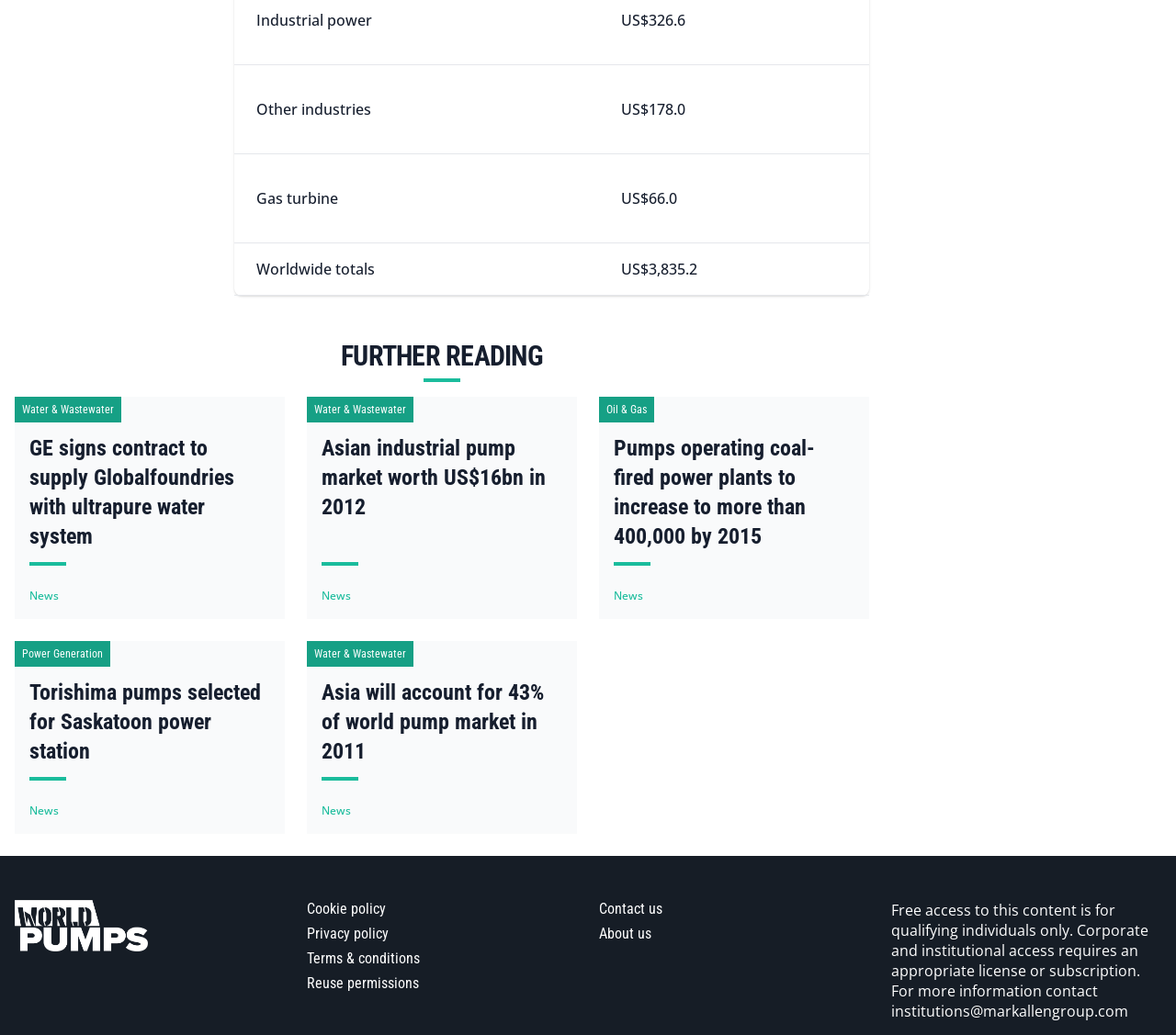Can you find the bounding box coordinates of the area I should click to execute the following instruction: "Click on 'Cookie policy'"?

[0.261, 0.87, 0.328, 0.886]